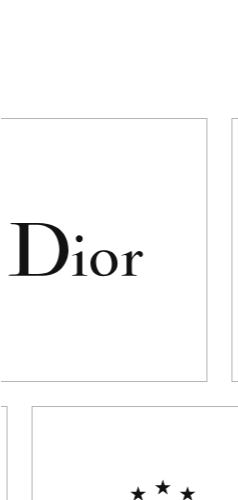What is the design emphasis of the logo?
Refer to the screenshot and answer in one word or phrase.

The letter 'D'